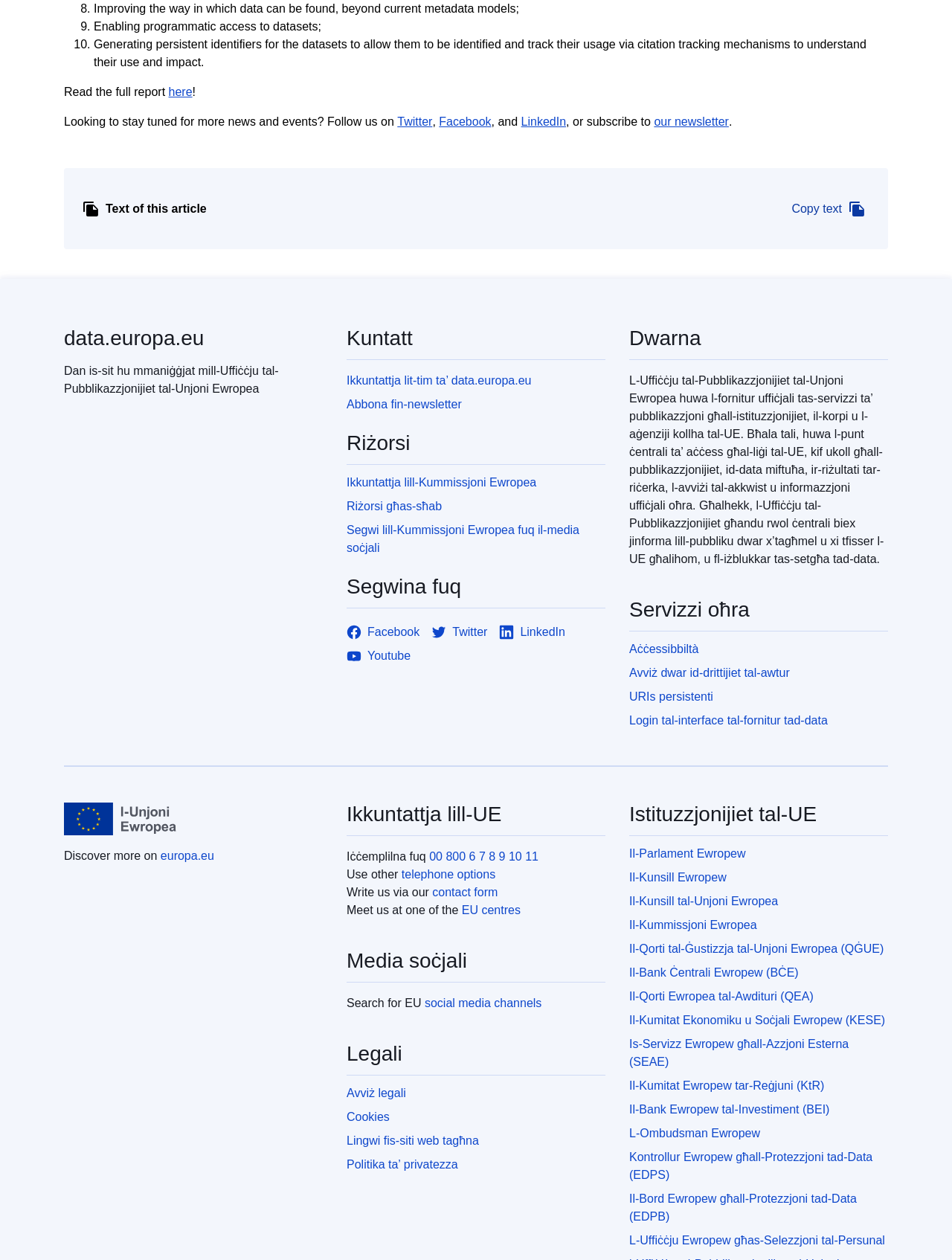Determine the bounding box coordinates in the format (top-left x, top-left y, bottom-right x, bottom-right y). Ensure all values are floating point numbers between 0 and 1. Identify the bounding box of the UI element described by: Il-Bank Ċentrali Ewropew (BĊE)

[0.661, 0.765, 0.933, 0.779]